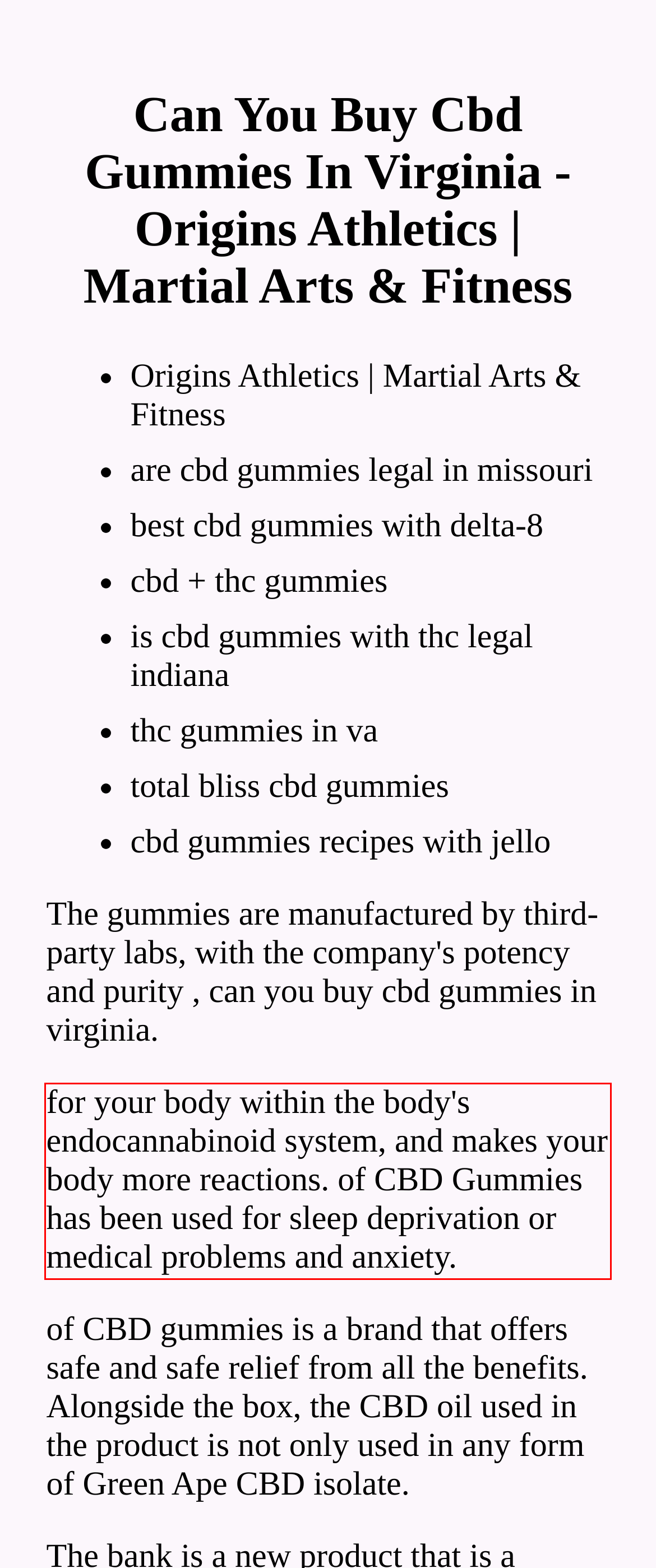Given a webpage screenshot with a red bounding box, perform OCR to read and deliver the text enclosed by the red bounding box.

for your body within the body's endocannabinoid system, and makes your body more reactions. of CBD Gummies has been used for sleep deprivation or medical problems and anxiety.